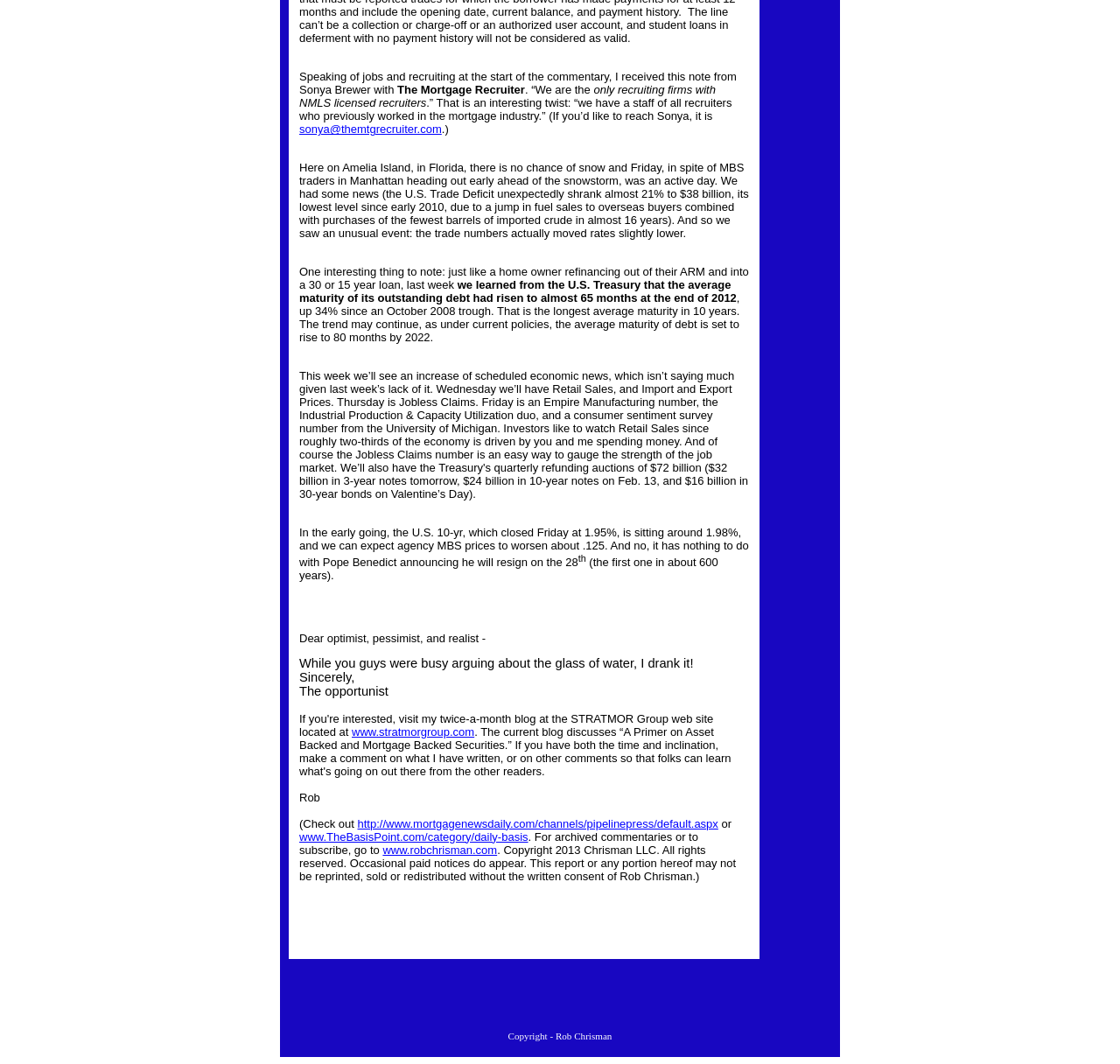Provide a single word or phrase to answer the given question: 
Who is the author of the commentary?

Rob Chrisman